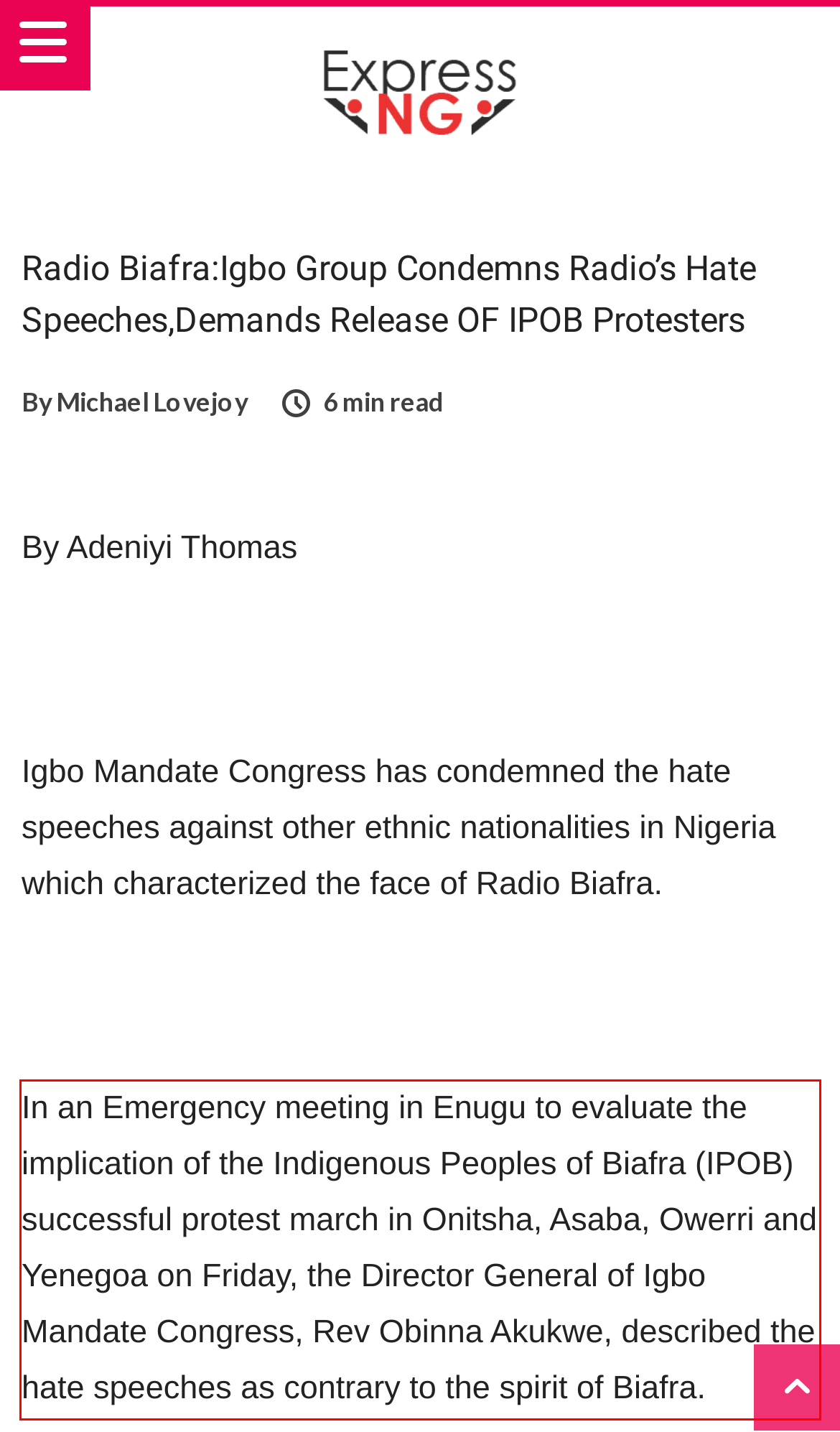Using the webpage screenshot, recognize and capture the text within the red bounding box.

In an Emergency meeting in Enugu to evaluate the implication of the Indigenous Peoples of Biafra (IPOB) successful protest march in Onitsha, Asaba, Owerri and Yenegoa on Friday, the Director General of Igbo Mandate Congress, Rev Obinna Akukwe, described the hate speeches as contrary to the spirit of Biafra.